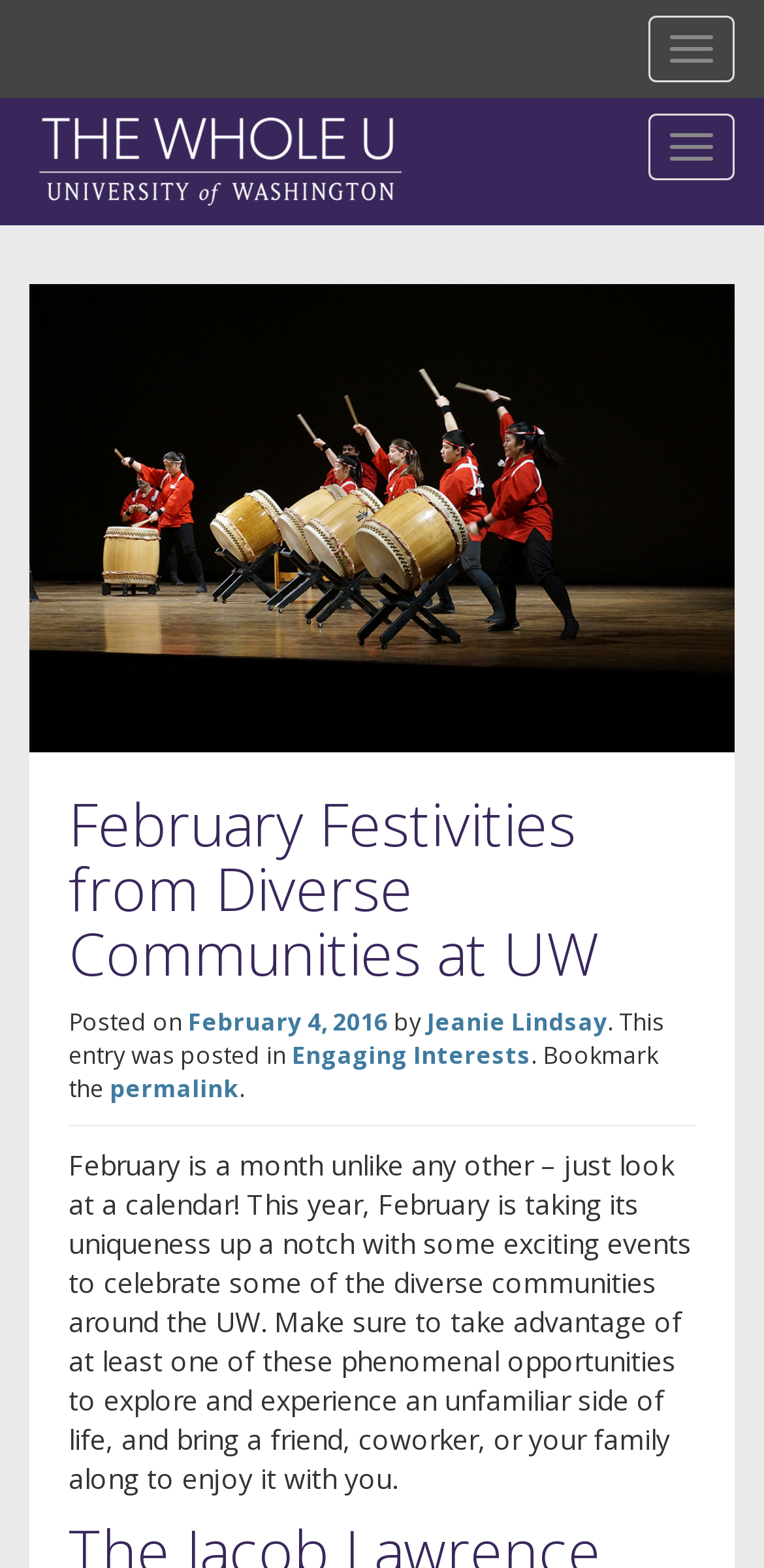Articulate a detailed summary of the webpage's content and design.

The webpage is about February festivities from diverse communities at the University of Washington. At the top right corner, there are two buttons, "TOGGLE NAVIGATION" and "Toggle navigation", which are likely used to navigate the website. Below these buttons, there is a link to "THE WHOLE U" on the top left side of the page. 

To the right of the "THE WHOLE U" link, there is a large image taking up most of the width of the page, titled "UW Cultural Fest". Below the image, there is a header section with a heading that reads "February Festivities from Diverse Communities at UW". 

Under the heading, there is a section with information about the post, including the date "February 4, 2016", the author "Jeanie Lindsay", and categories "Engaging Interests". There is also a link to the permalink of the post. 

The main content of the page is a paragraph of text that describes the uniqueness of February and the exciting events celebrating diverse communities around the UW. The text encourages readers to take advantage of these opportunities and bring friends or family along. This paragraph is located below the post information section and takes up most of the remaining space on the page.